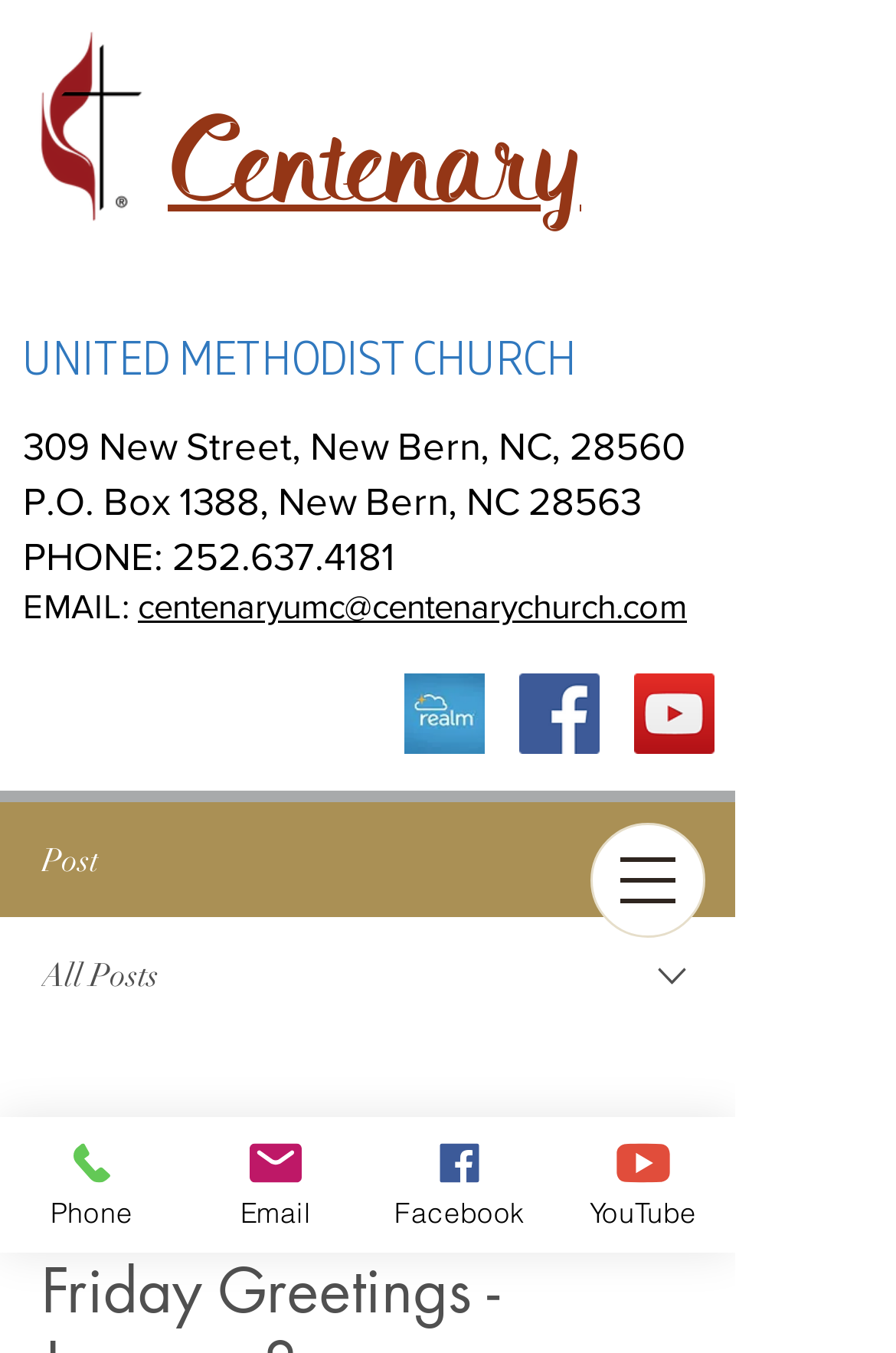Please identify the bounding box coordinates of the area that needs to be clicked to follow this instruction: "Check the email address".

[0.154, 0.434, 0.767, 0.463]